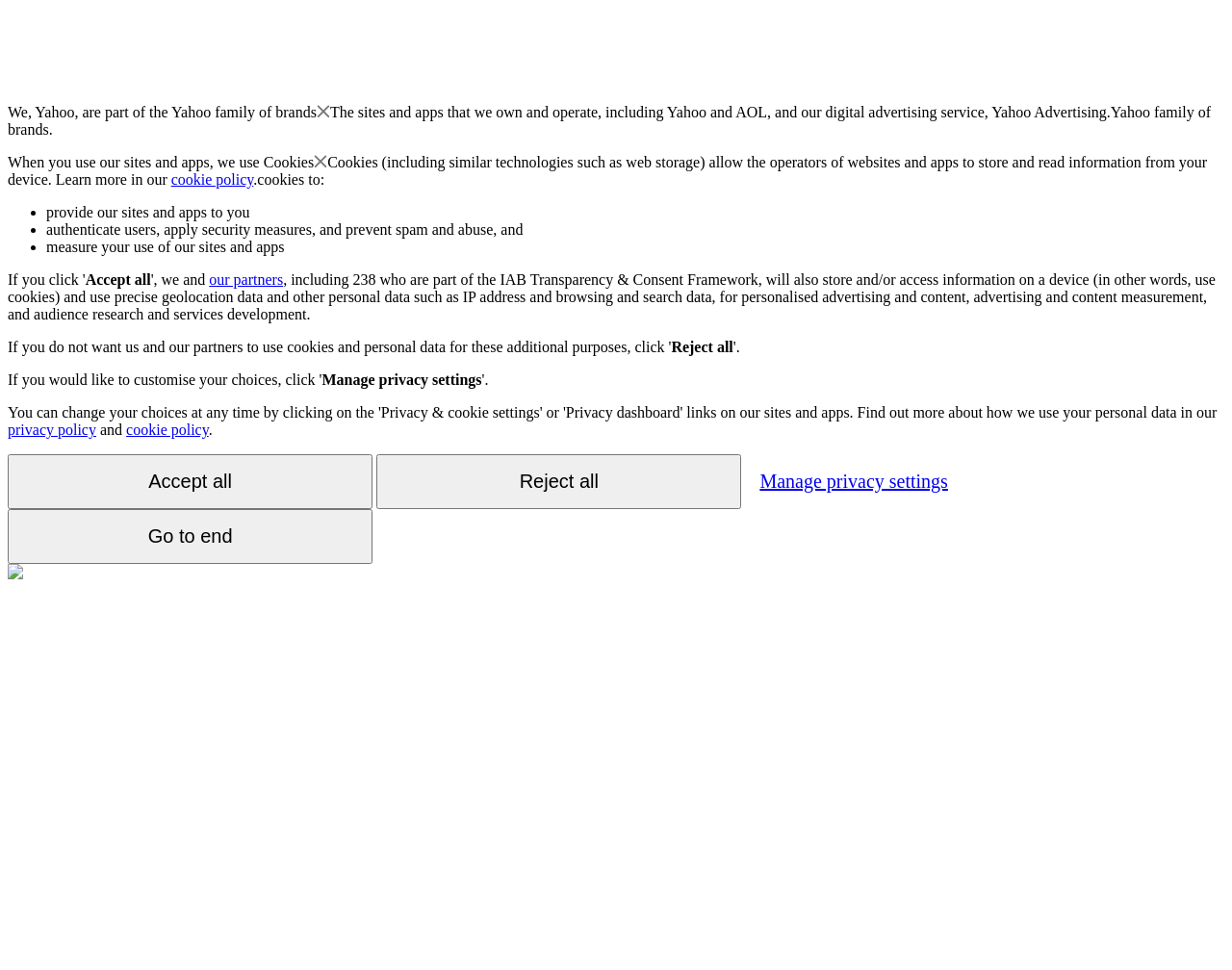What is the purpose of using cookies?
Answer the question with as much detail as you can, using the image as a reference.

The webpage mentions that cookies are used for personalized advertising and content, advertising and content measurement, and audience research and services development, among other purposes.